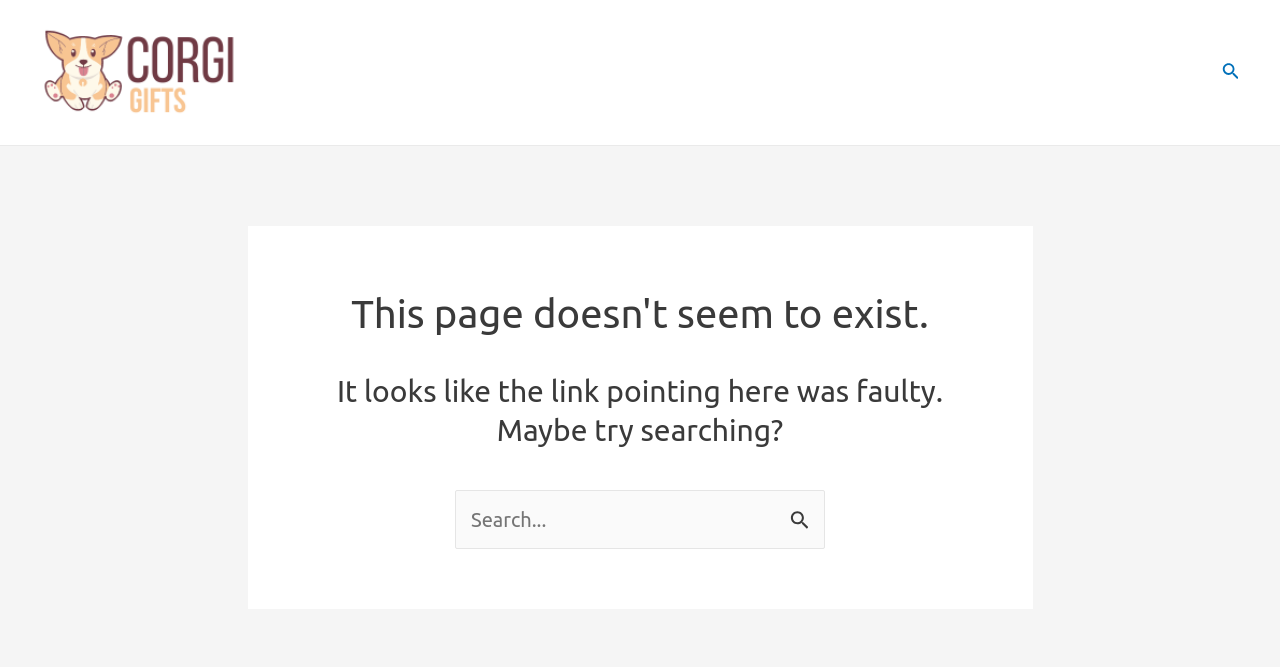What is the purpose of the search bar?
Please look at the screenshot and answer using one word or phrase.

To search for something